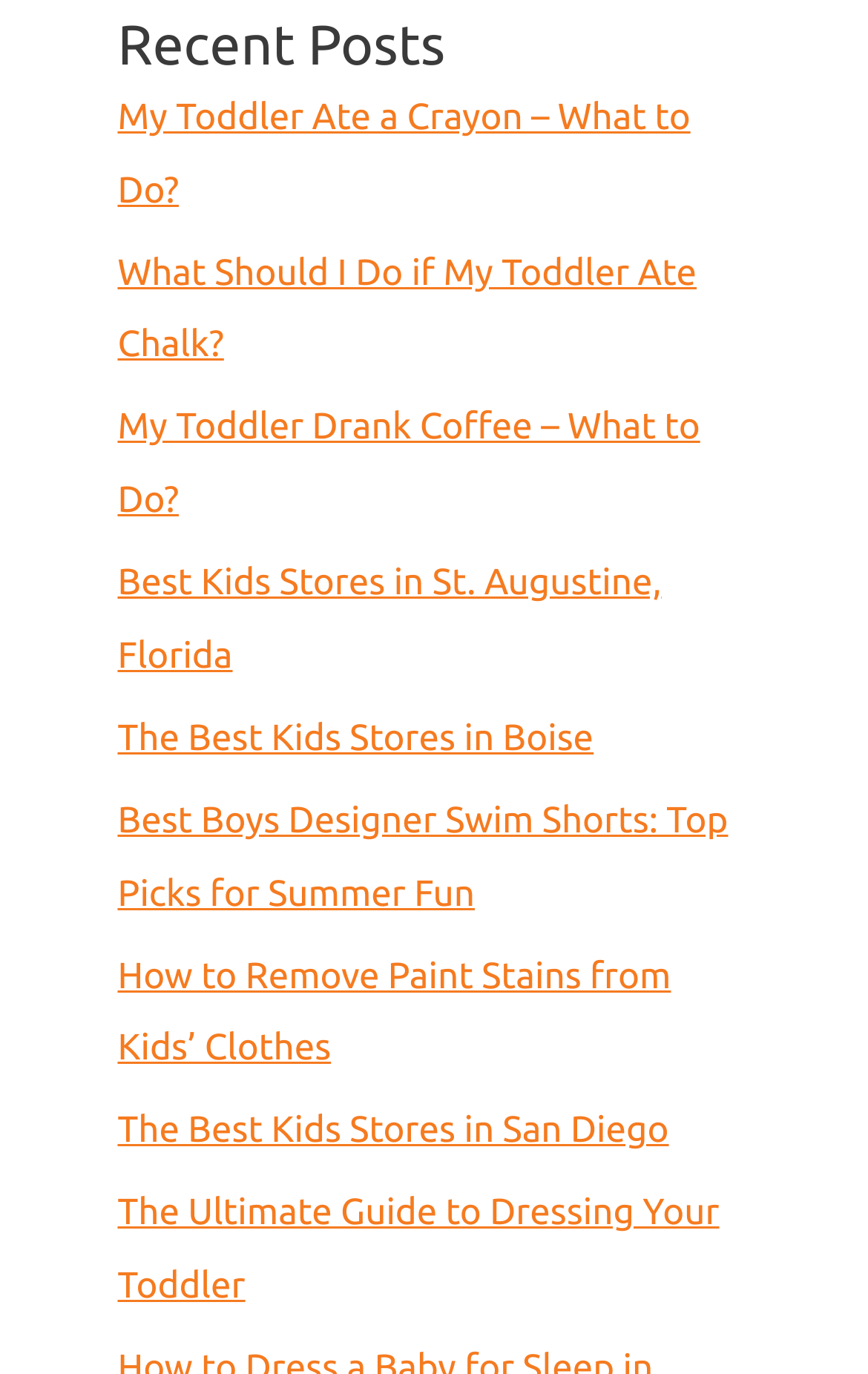Are there any posts about kids' stores in California?
Please give a detailed and elaborate answer to the question based on the image.

I checked the OCR text of all link elements and found that there are posts about kids' stores in St. Augustine, Florida, Boise, and San Diego, but none in California.